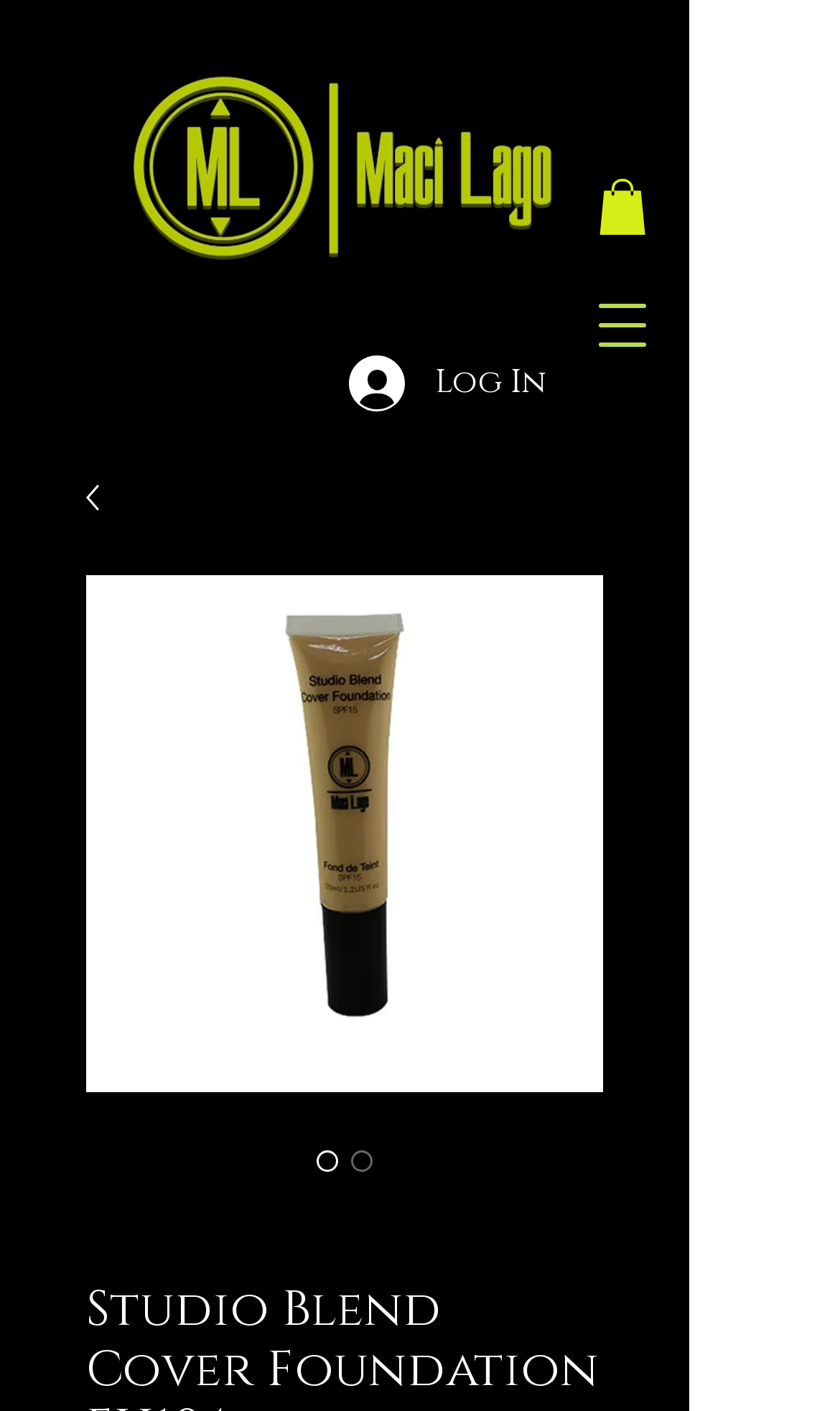Refer to the element description aria-label="Open navigation menu" and identify the corresponding bounding box in the screenshot. Format the coordinates as (top-left x, top-left y, bottom-right x, bottom-right y) with values in the range of 0 to 1.

[0.677, 0.193, 0.805, 0.269]